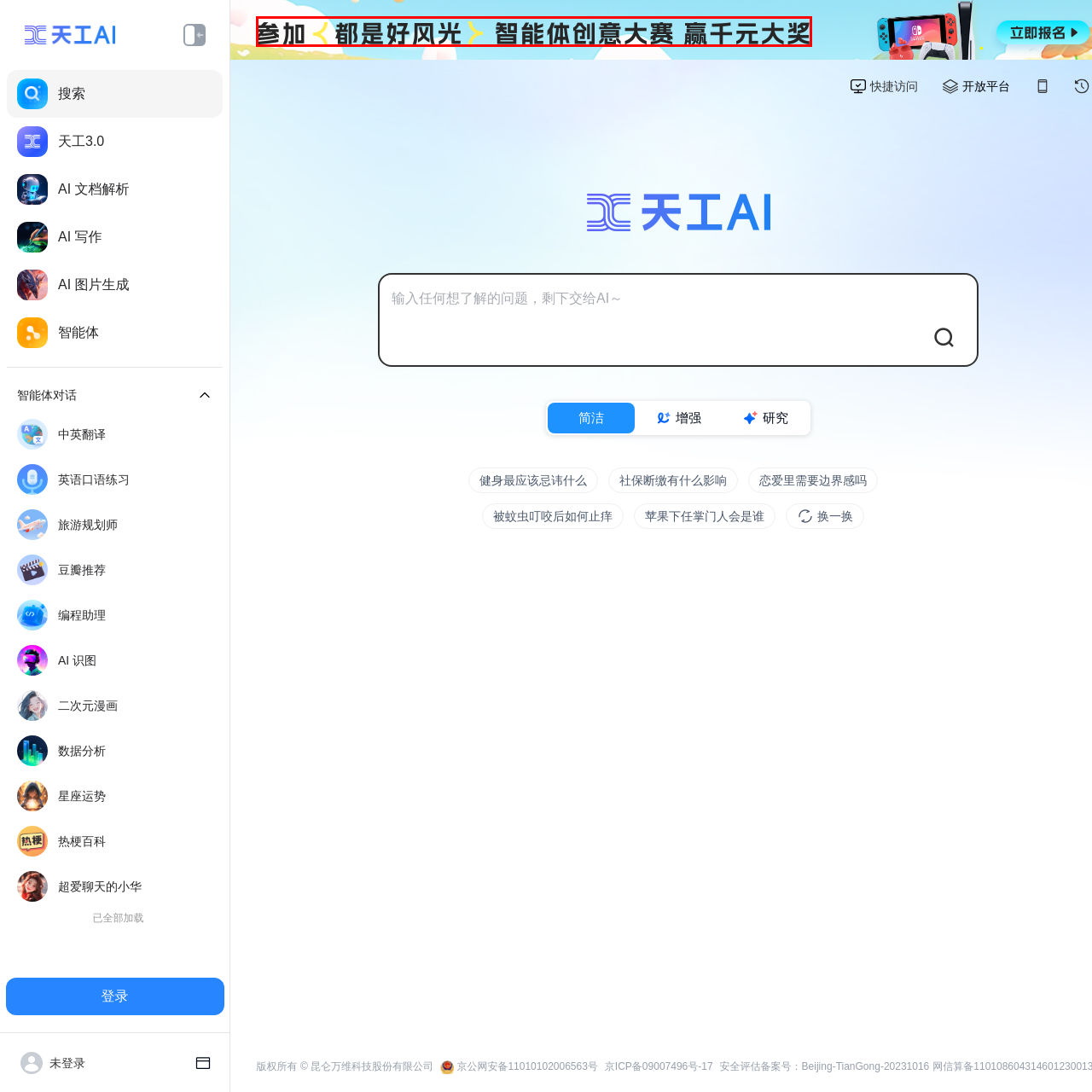Thoroughly describe the contents of the image enclosed in the red rectangle.

The image features an eye-catching promotional banner for an event titled "参与都是好风光." It highlights a competition centered around artificial intelligence creation, offering prizes of up to 1,000 yuan. The dynamic design and bright colors are meant to attract participants, showcasing a blend of modern aesthetics with engaging text. The message encourages involvement and suggests that taking part in this competition will lead to positive experiences and recognition.